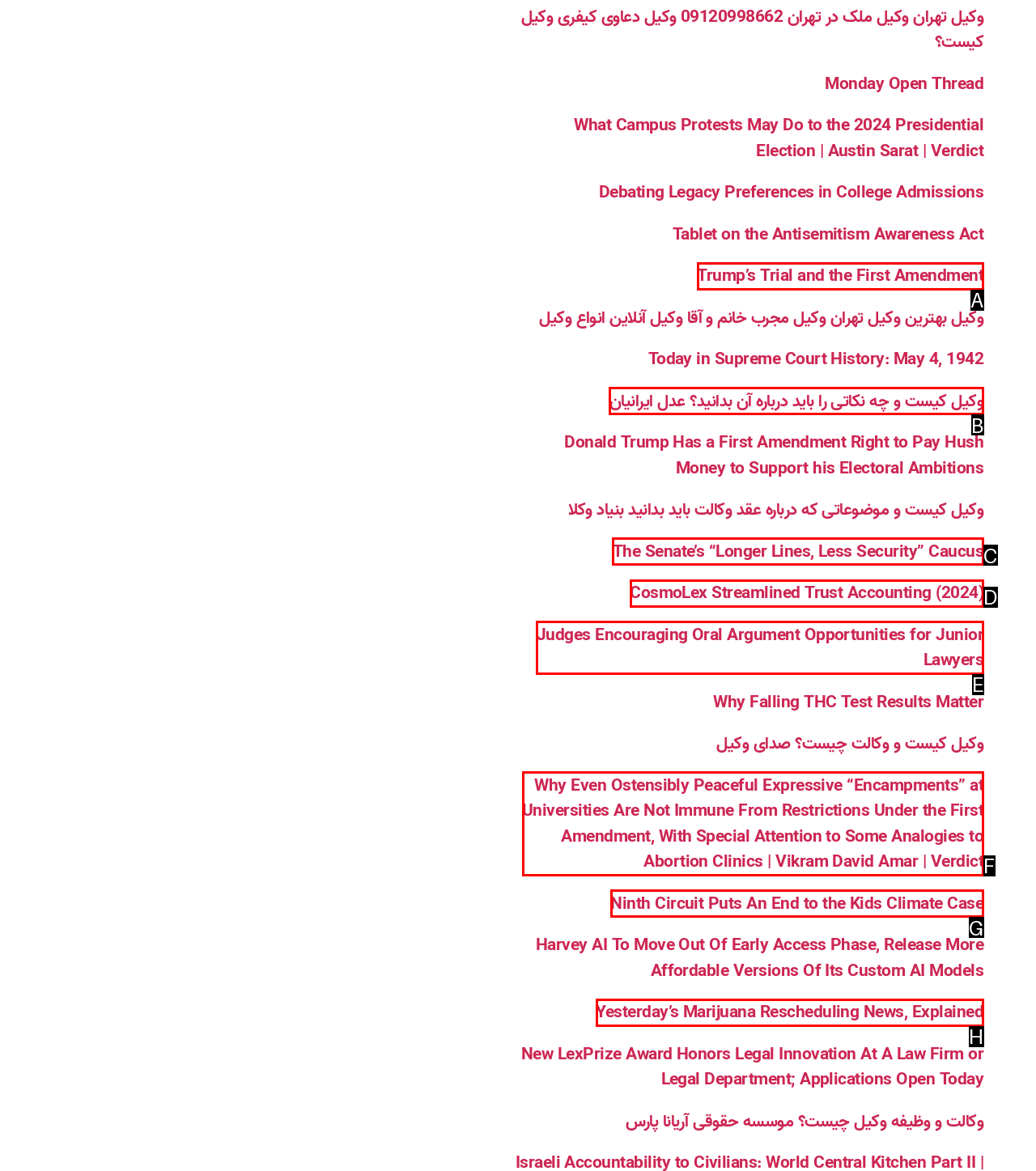Identify which HTML element matches the description: Agregar al carrito. Answer with the correct option's letter.

None